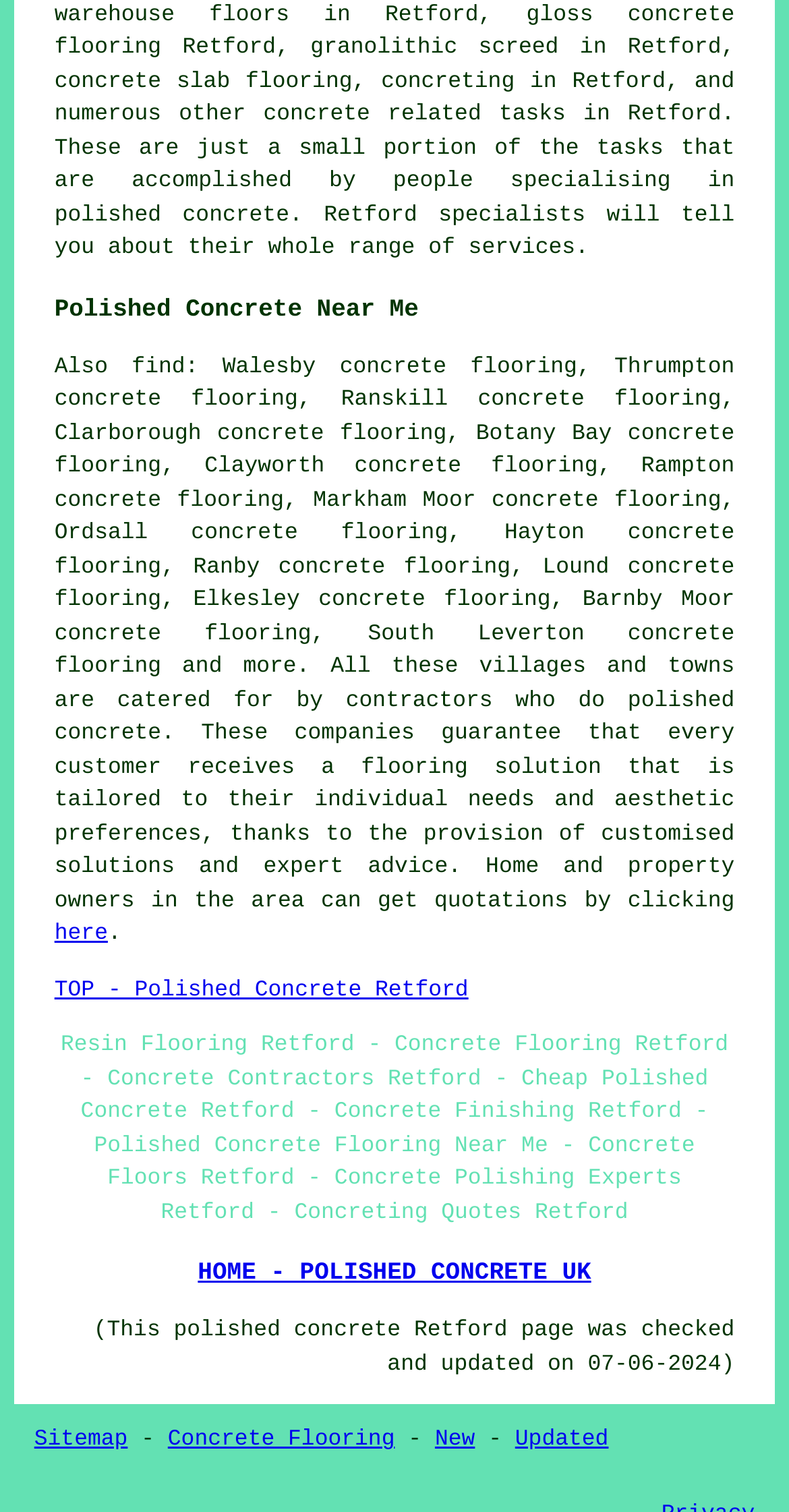What services do contractors in Retford provide?
Refer to the image and give a detailed answer to the query.

According to the webpage, contractors in Retford provide polished concrete services, including concrete flooring, concreting, and concrete finishing, as mentioned in the text 'These are just a small portion of the tasks that are accomplished by people specialising in polished concrete. Retford specialists will tell you about their whole range of services'.